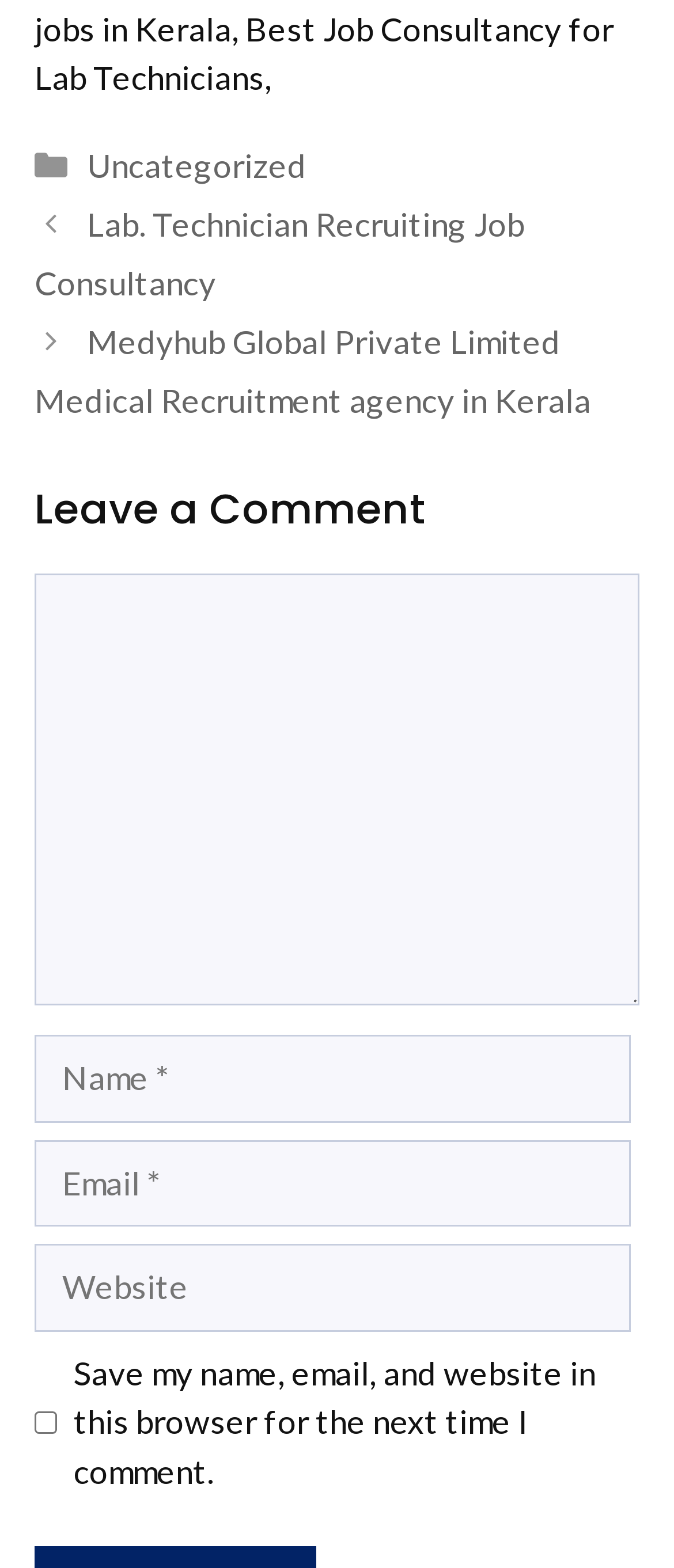Identify the bounding box coordinates of the section to be clicked to complete the task described by the following instruction: "Click on the 'Lab. Technician Recruiting Job Consultancy' link". The coordinates should be four float numbers between 0 and 1, formatted as [left, top, right, bottom].

[0.051, 0.13, 0.778, 0.193]